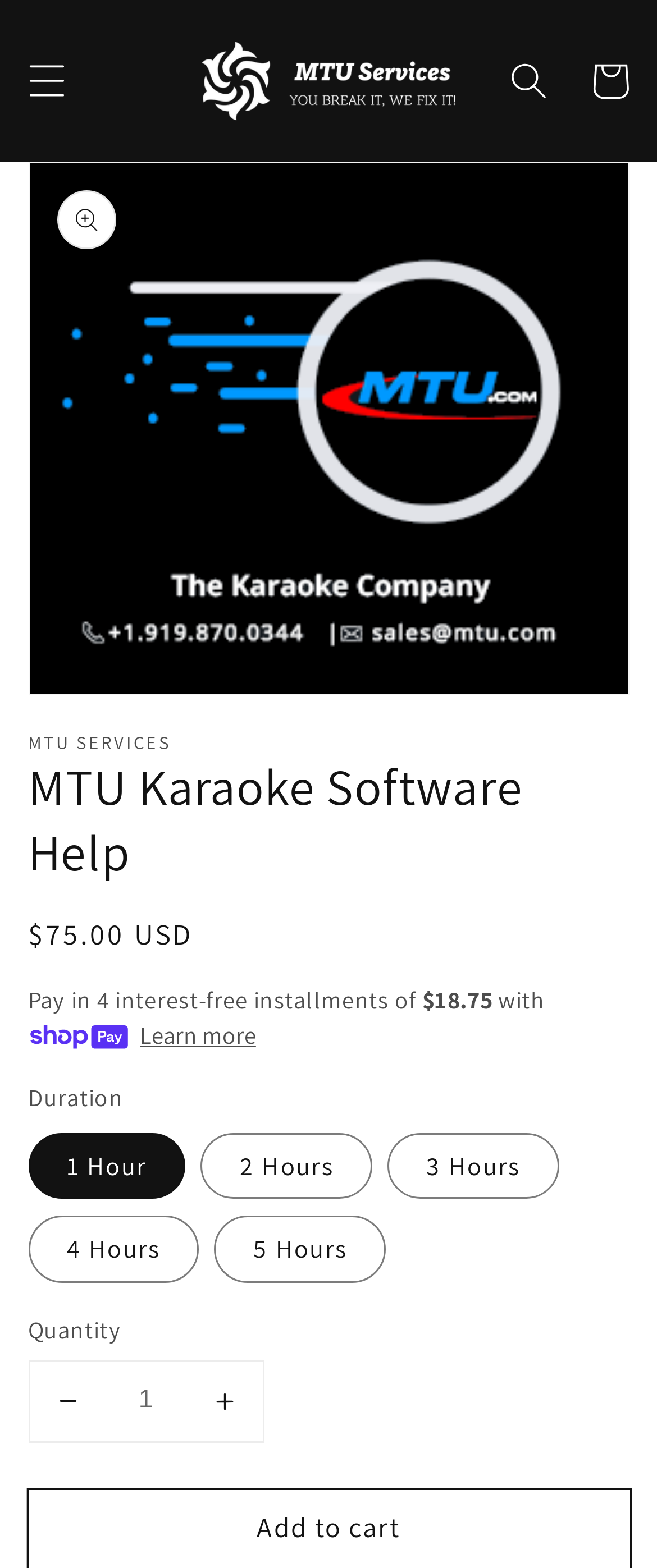Find the main header of the webpage and produce its text content.

MTU Karaoke Software Help